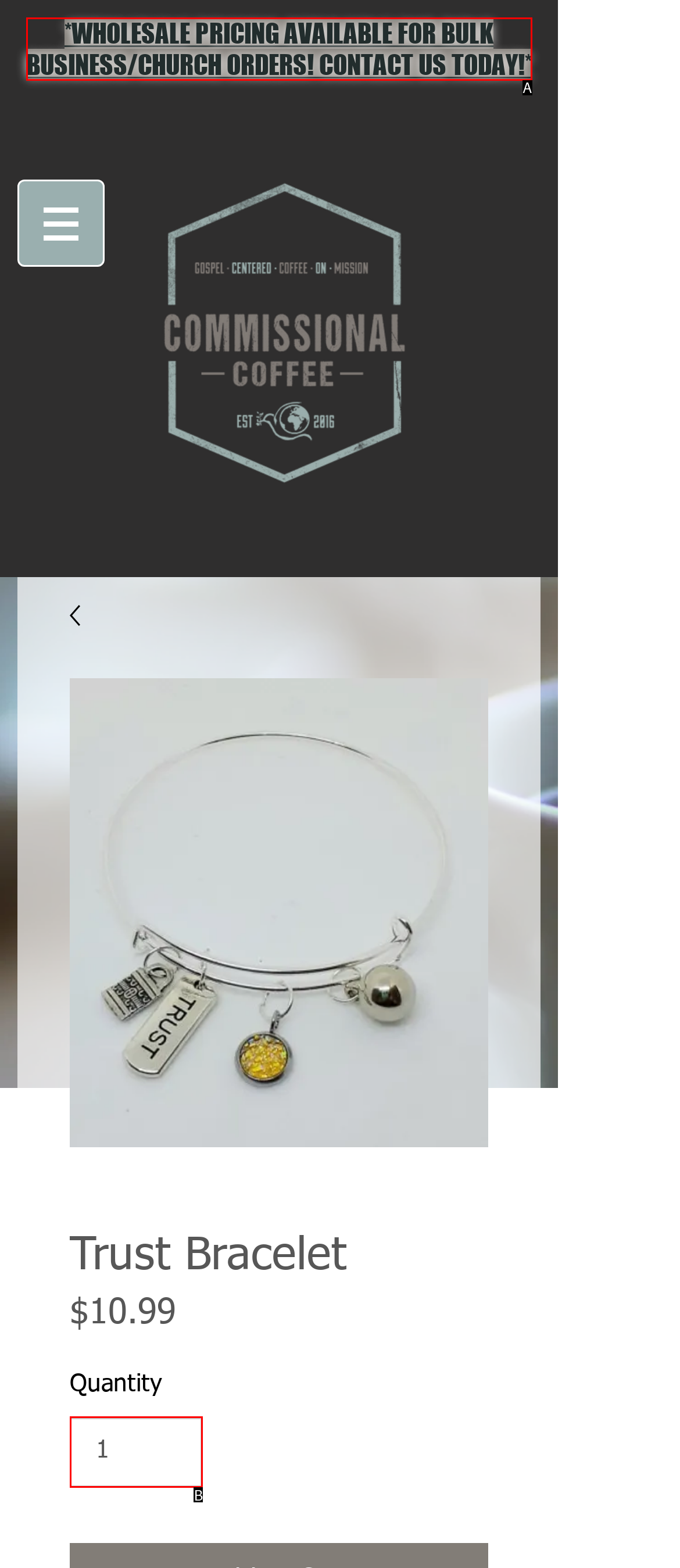Identify the HTML element that best matches the description: input value="1" aria-label="Quantity" value="1". Provide your answer by selecting the corresponding letter from the given options.

B